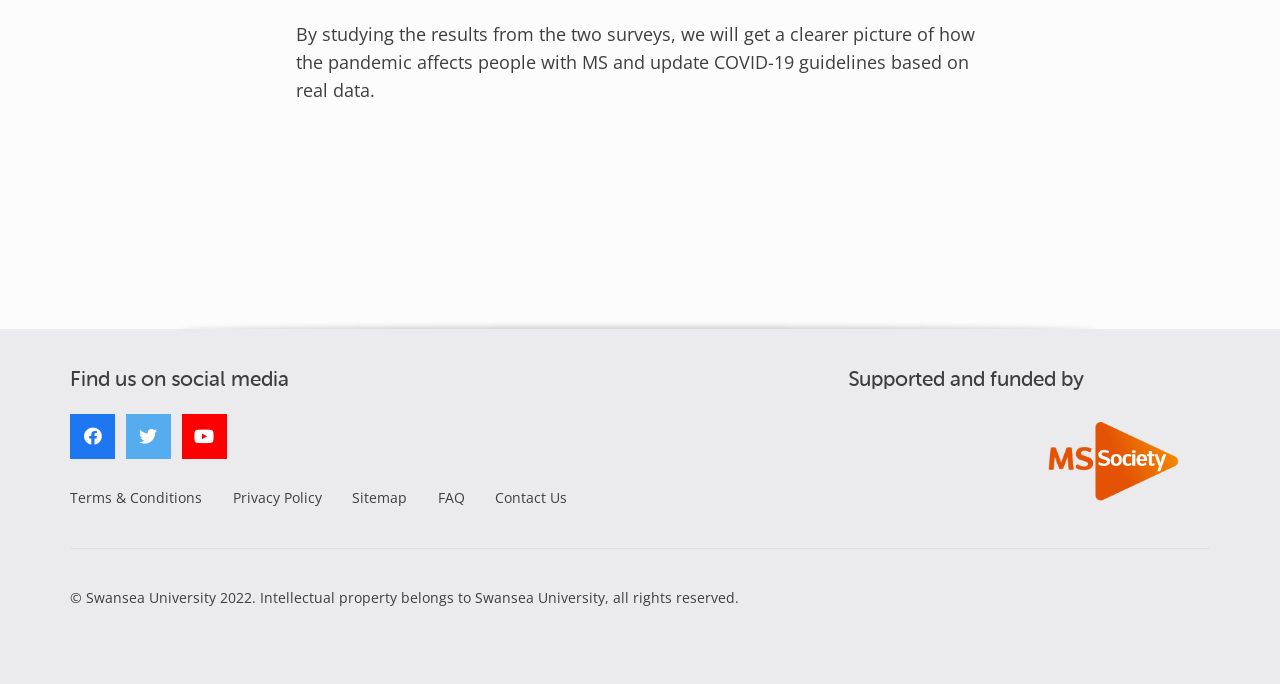Provide a single word or phrase answer to the question: 
What is the purpose of studying the survey results?

Update COVID-19 guidelines